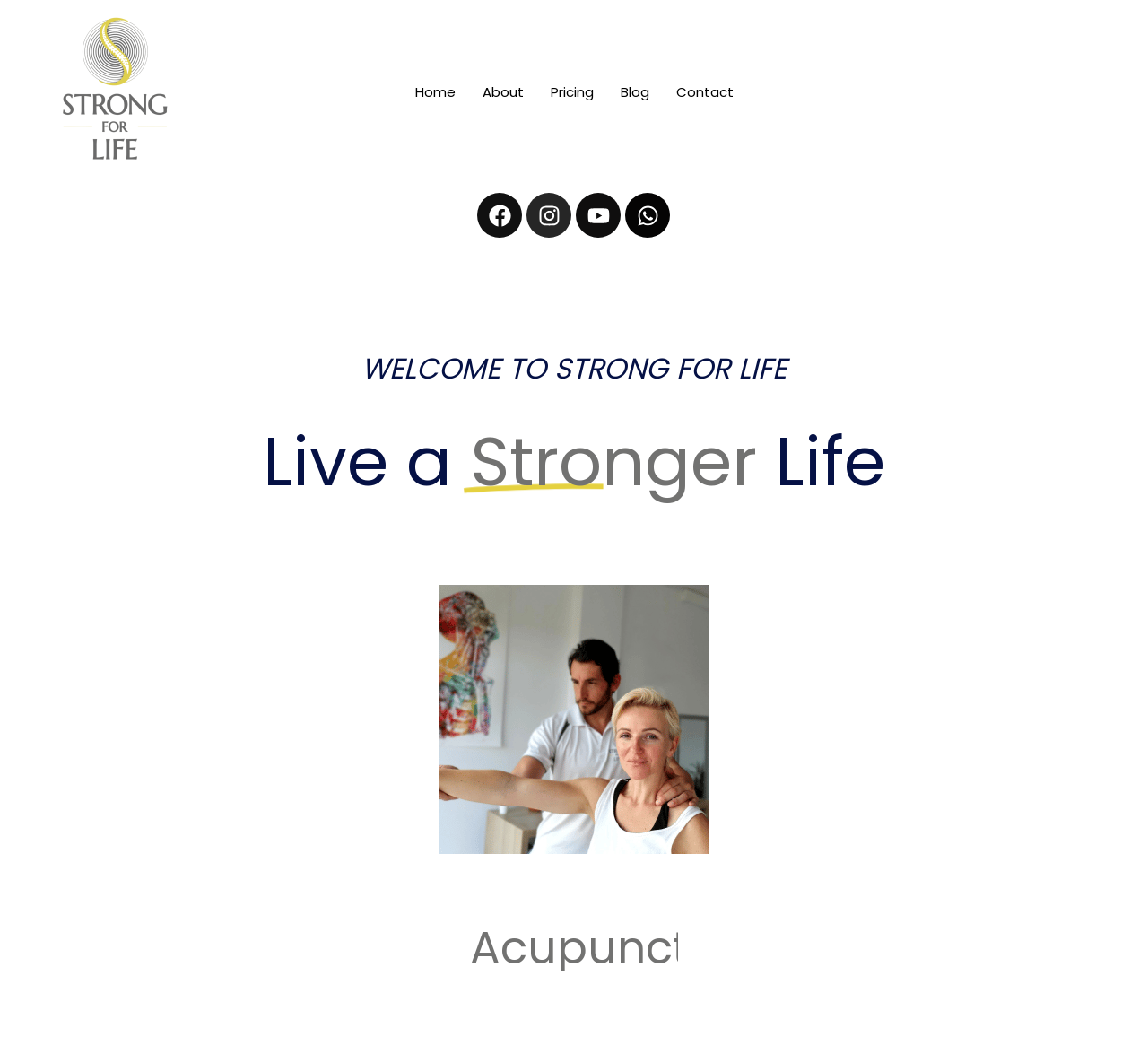Based on the image, please respond to the question with as much detail as possible:
What services are offered by the clinic?

The services offered by the clinic can be found in the heading that says 'M a s s a g e B a c k P a i n N e c k p a i n R e h a b P e r s o n a l T r a i n i n g A c u p u n c t u r e P i l a t e s'.